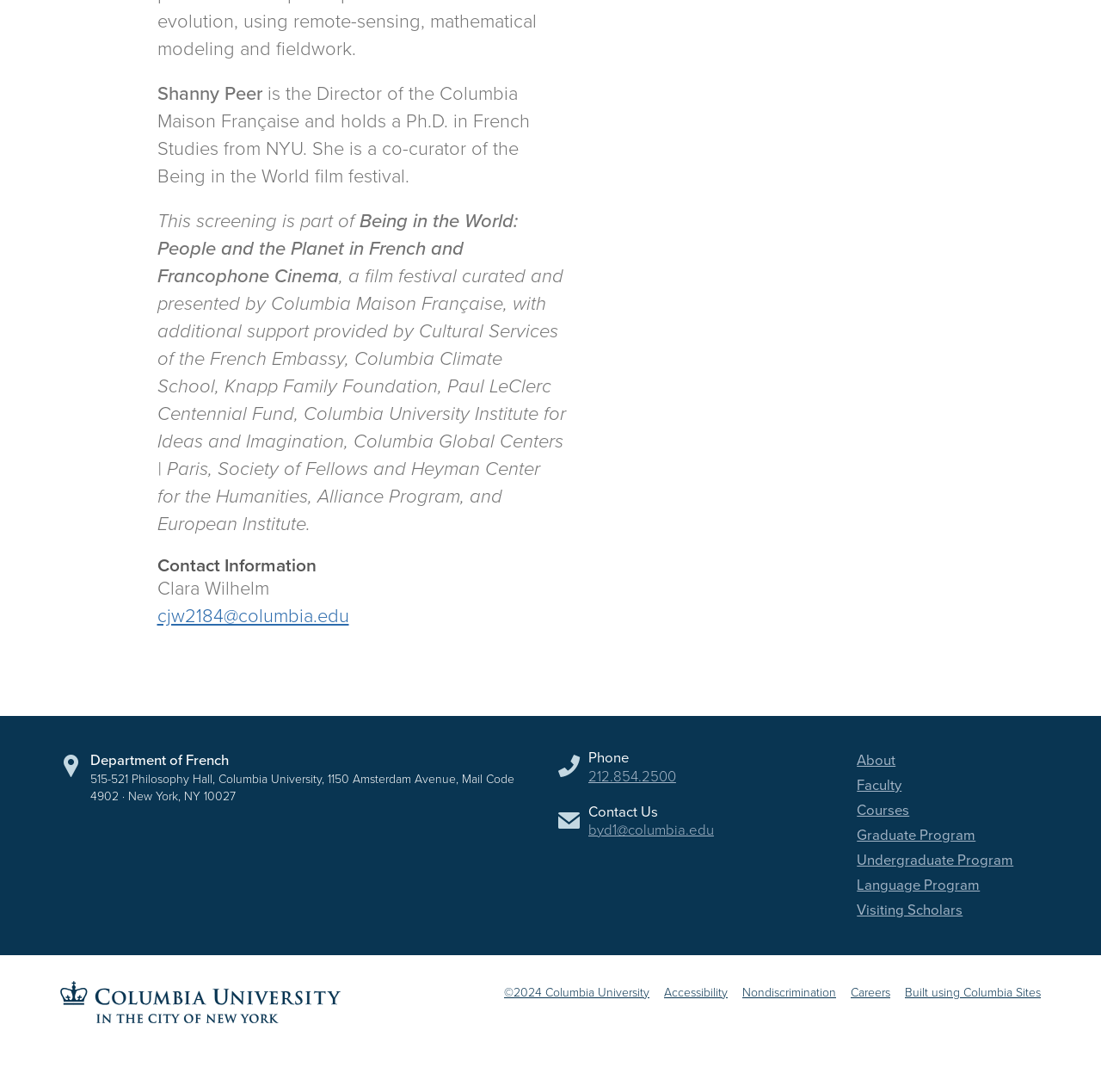Please locate the bounding box coordinates for the element that should be clicked to achieve the following instruction: "Email the department". Ensure the coordinates are given as four float numbers between 0 and 1, i.e., [left, top, right, bottom].

[0.534, 0.75, 0.648, 0.77]